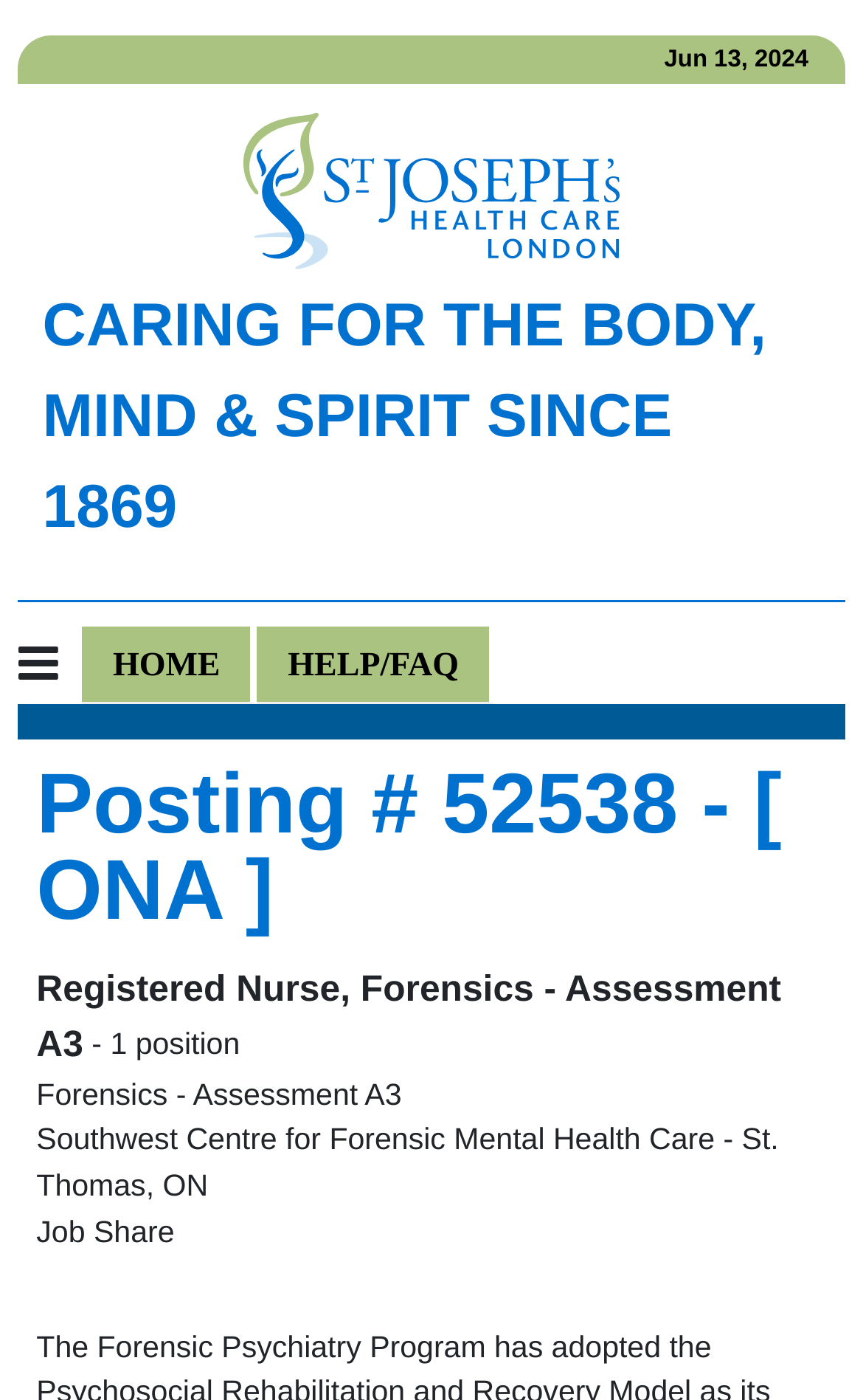Give a concise answer of one word or phrase to the question: 
What is the date shown on the webpage?

Jun 13, 2024